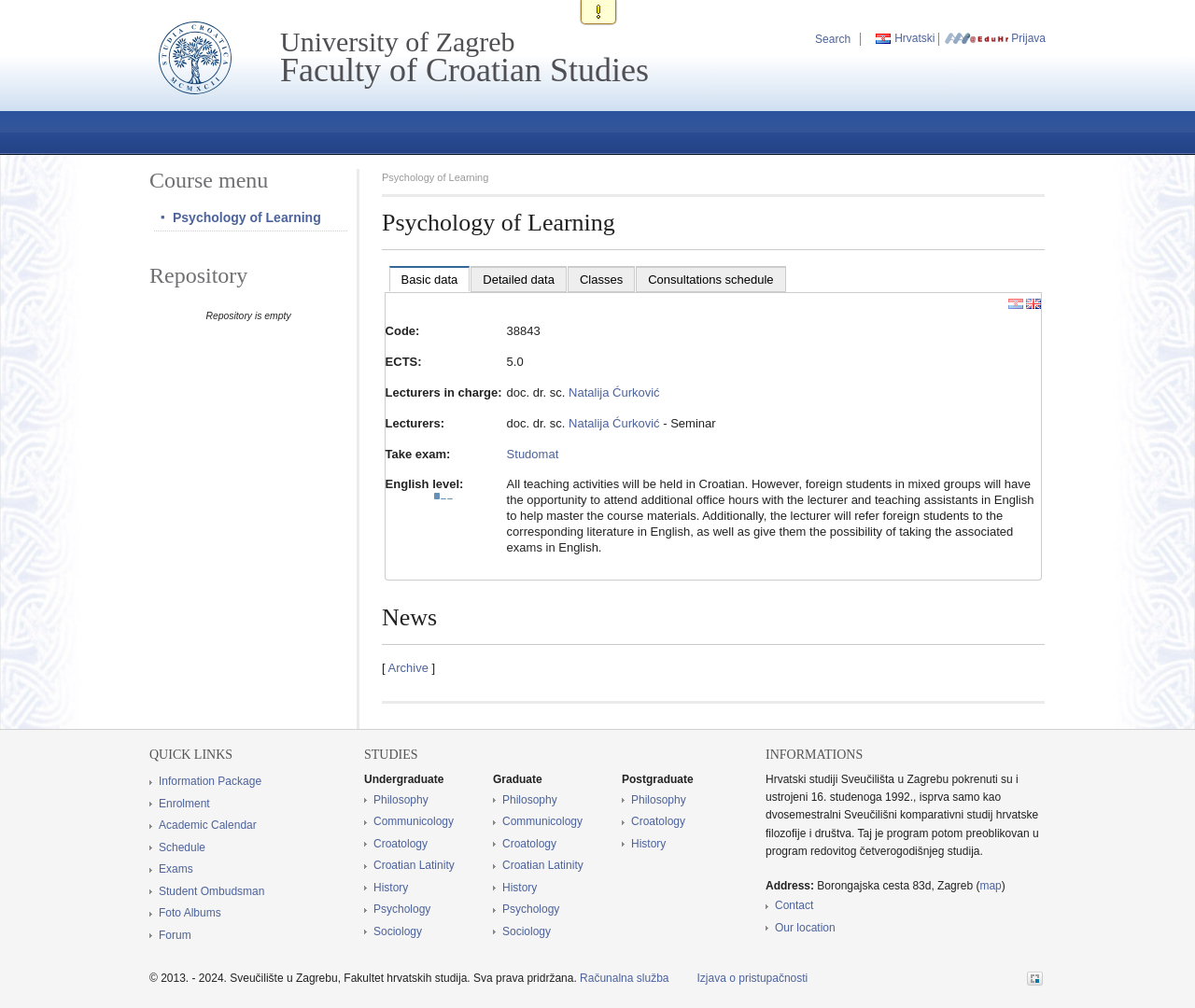What is the course code of Psychology of Learning?
Look at the screenshot and provide an in-depth answer.

I found a table element with a cell containing the text 'Code:' and another cell containing the text '38843'. This suggests that 38843 is the course code of Psychology of Learning.